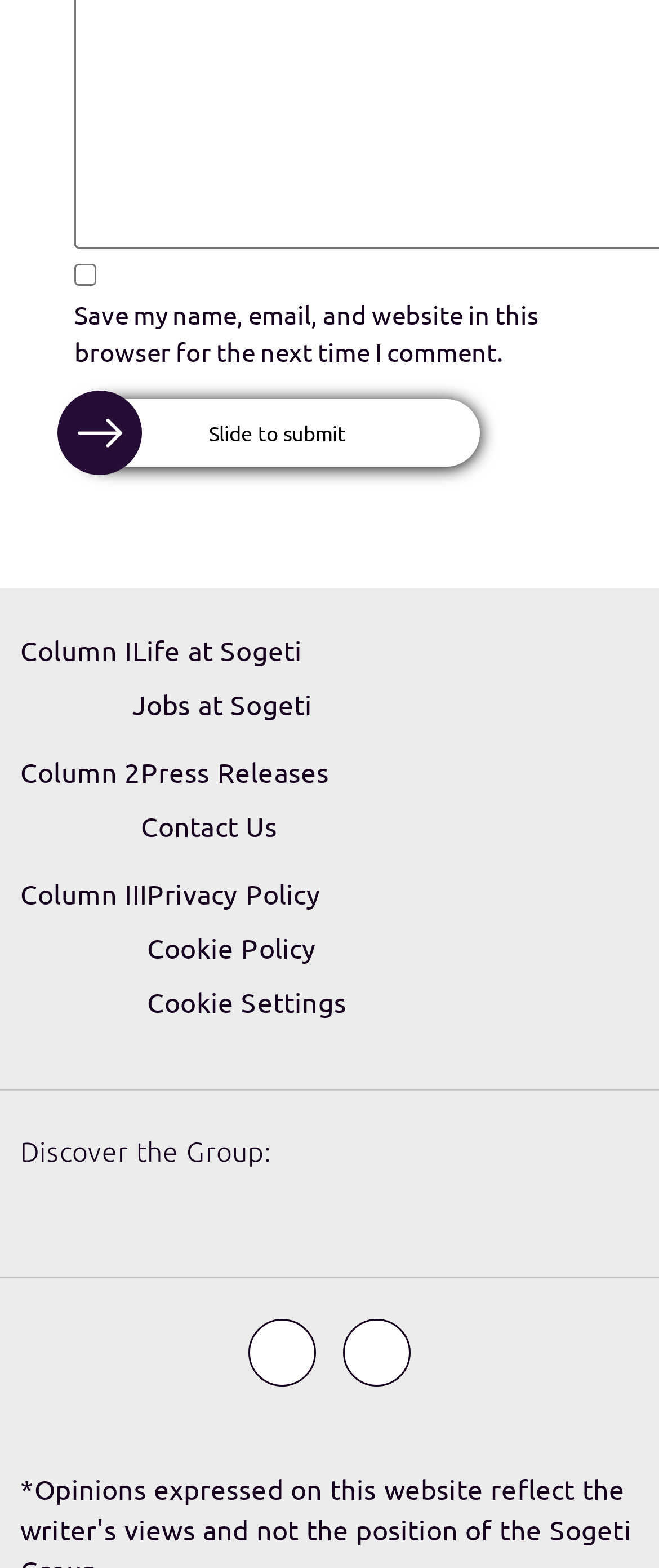Give a concise answer using only one word or phrase for this question:
What is the text above the 'Slide to submit' button?

Save my name, email, and website in this browser for the next time I comment.